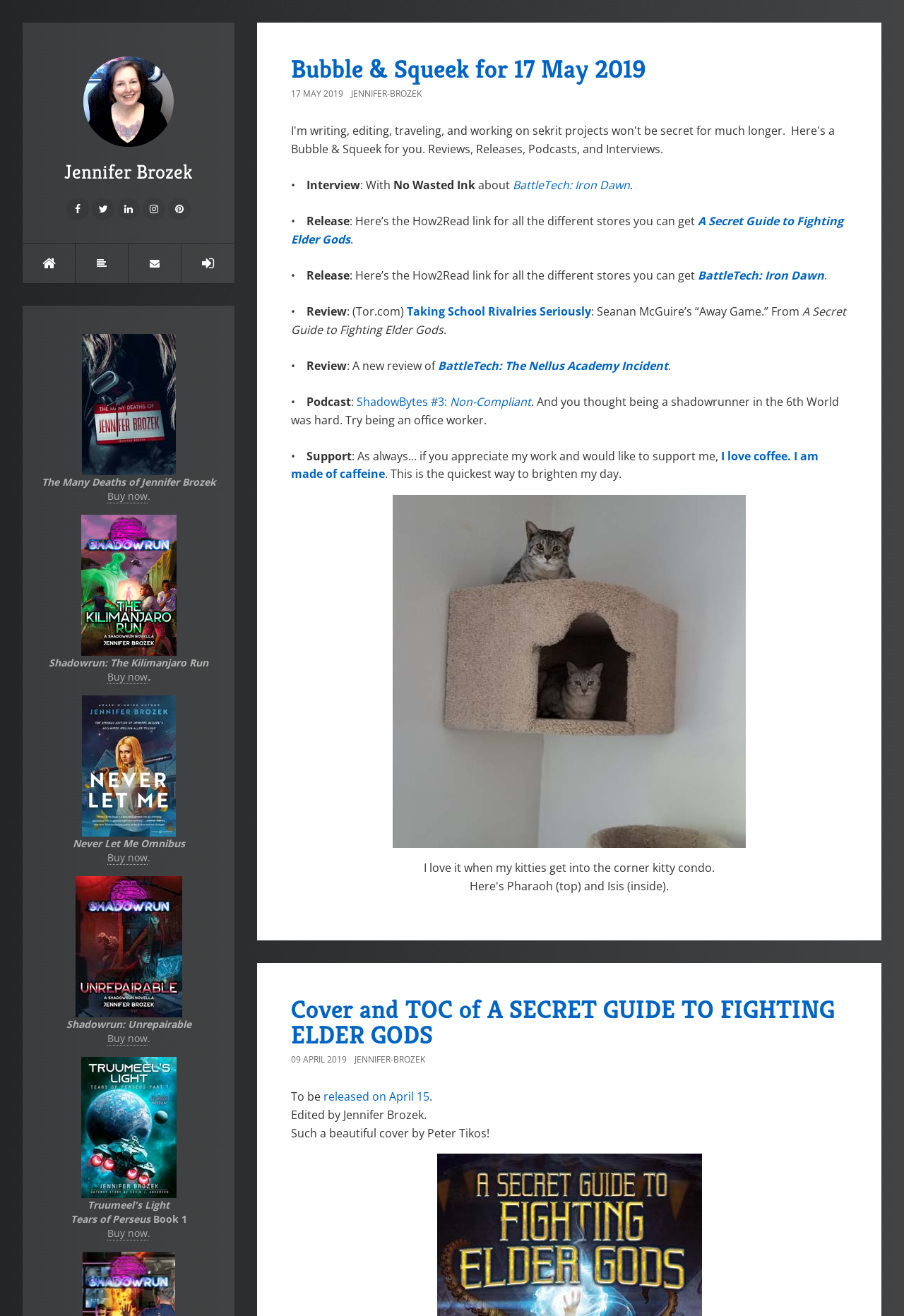Locate the bounding box coordinates of the element to click to perform the following action: 'Click on the 'Buy now' button for 'The Many Deaths of Jennifer Brozek''. The coordinates should be given as four float values between 0 and 1, in the form of [left, top, right, bottom].

[0.118, 0.372, 0.163, 0.383]